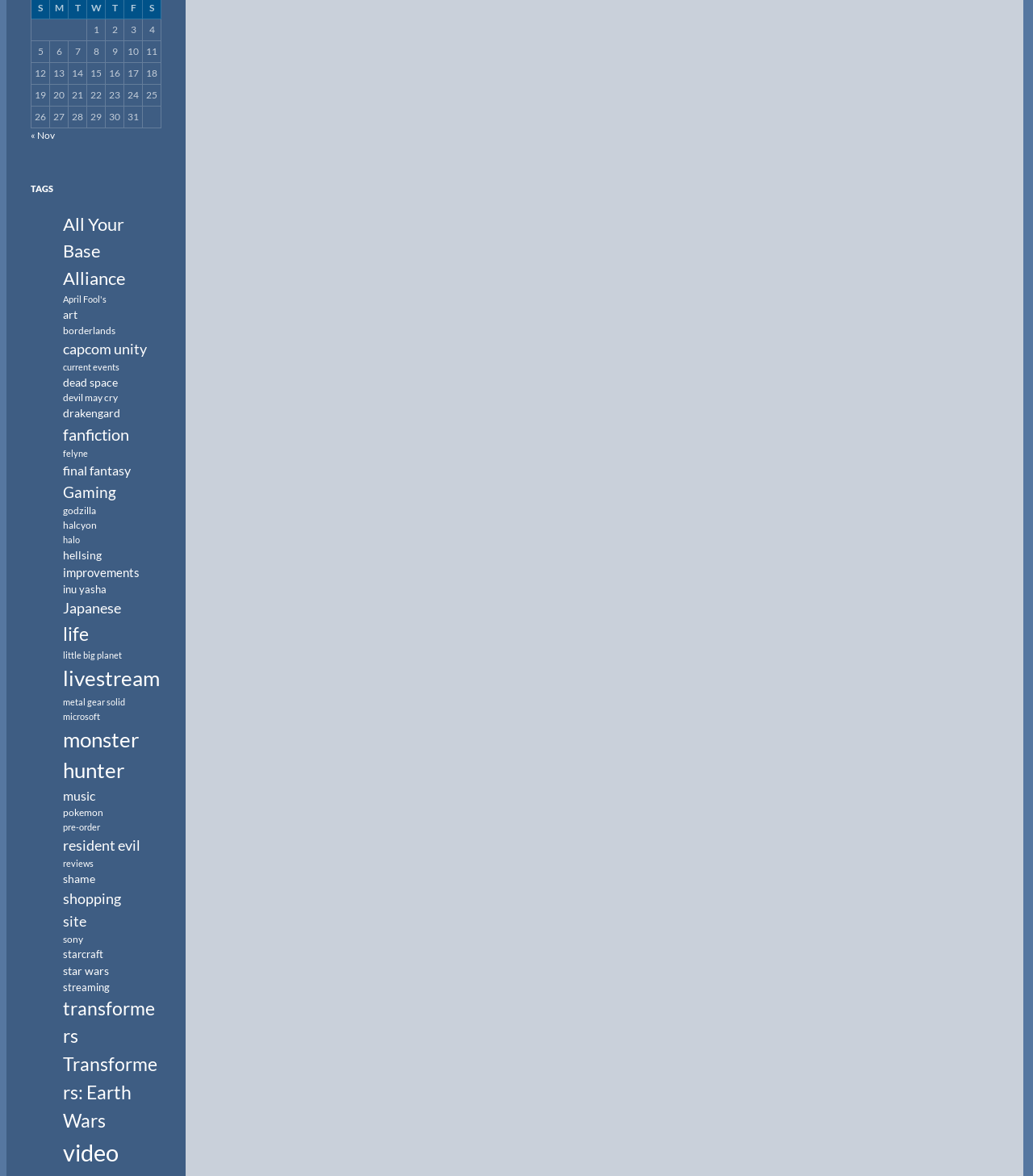Determine the bounding box coordinates for the HTML element mentioned in the following description: "April Fool's". The coordinates should be a list of four floats ranging from 0 to 1, represented as [left, top, right, bottom].

[0.061, 0.25, 0.103, 0.259]